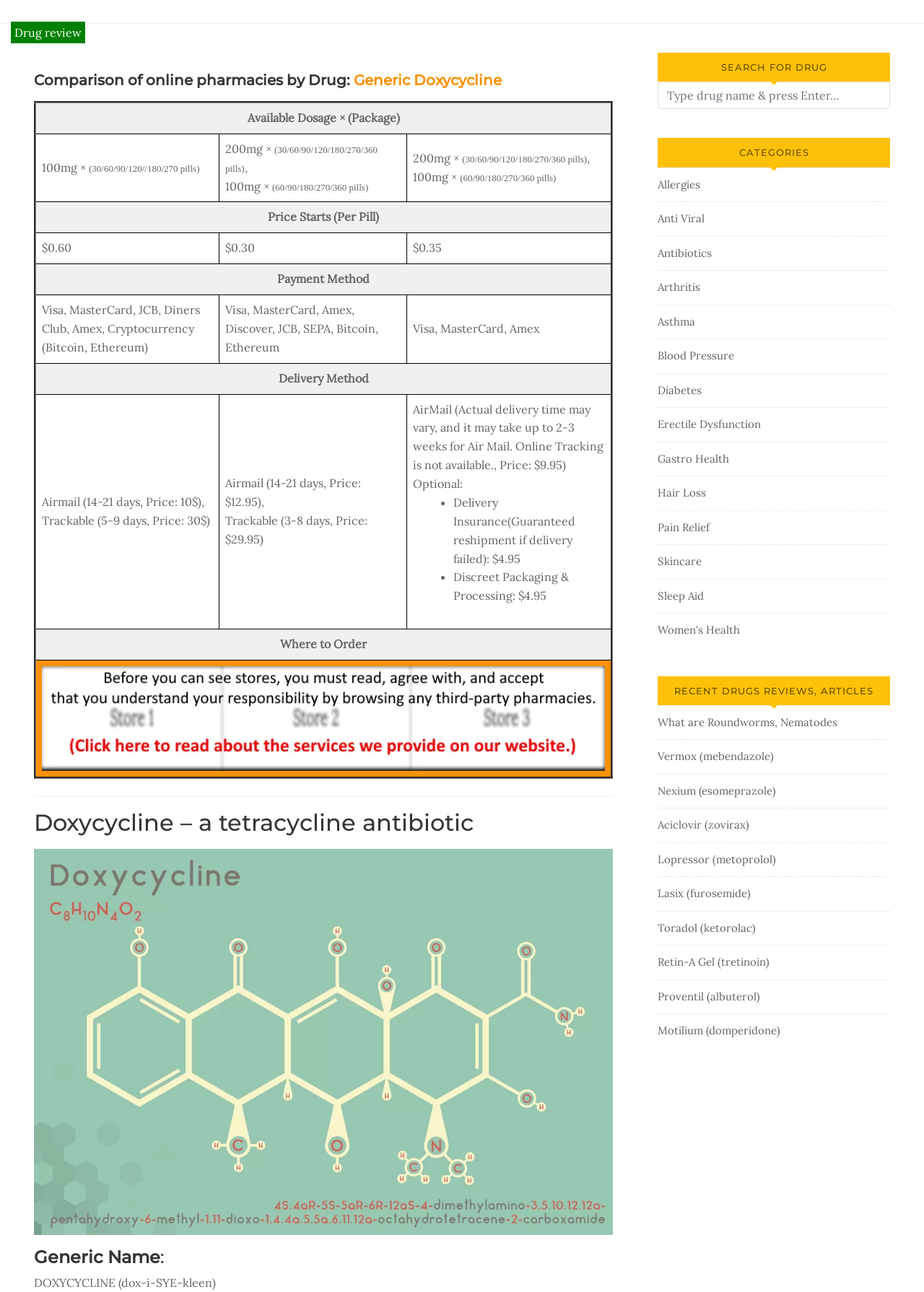Given the description of the UI element: "Hair Loss", predict the bounding box coordinates in the form of [left, top, right, bottom], with each value being a float between 0 and 1.

[0.712, 0.376, 0.764, 0.387]